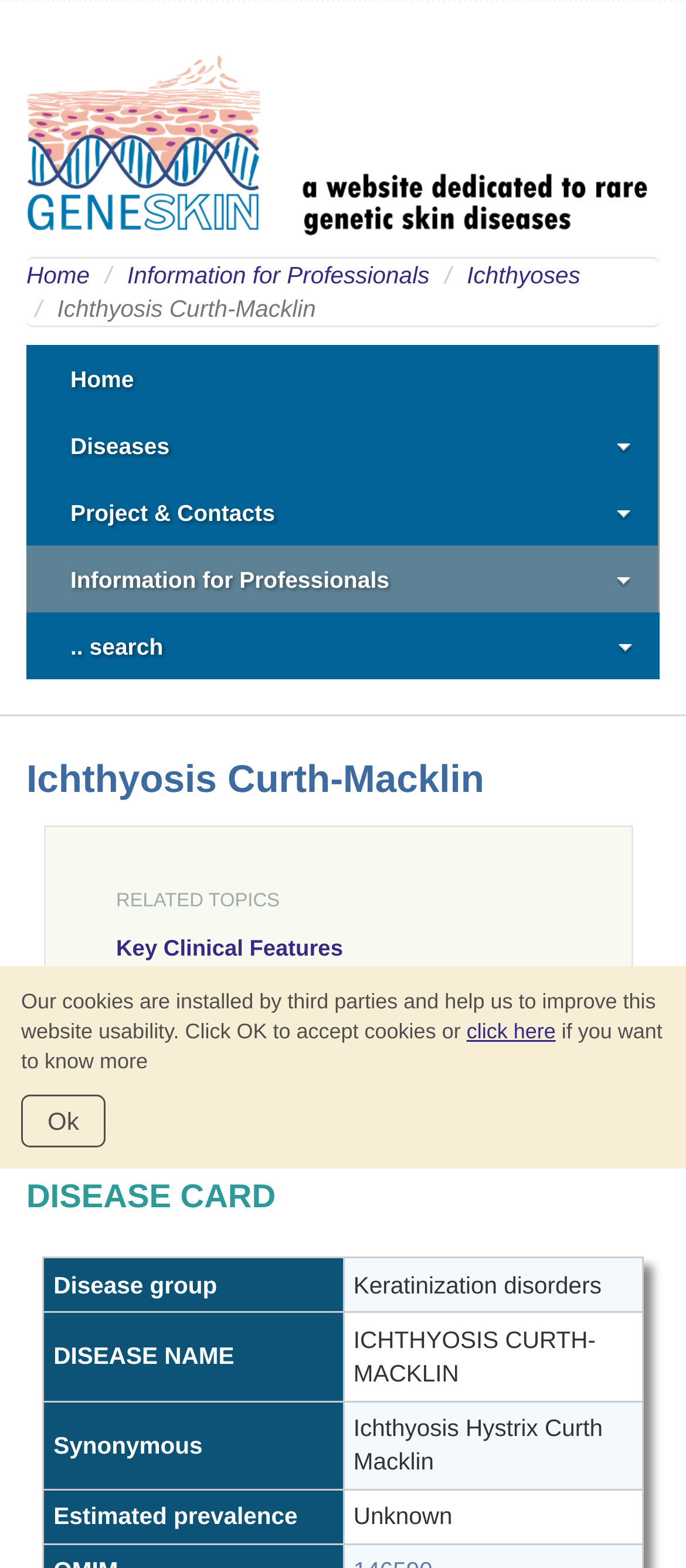What is the synonymous name of the disease?
From the details in the image, provide a complete and detailed answer to the question.

I obtained the answer by looking at the 'DISEASE CARD' section, where it lists the synonymous name as 'Ichthyosis Hystrix Curth Macklin' in the gridcell.